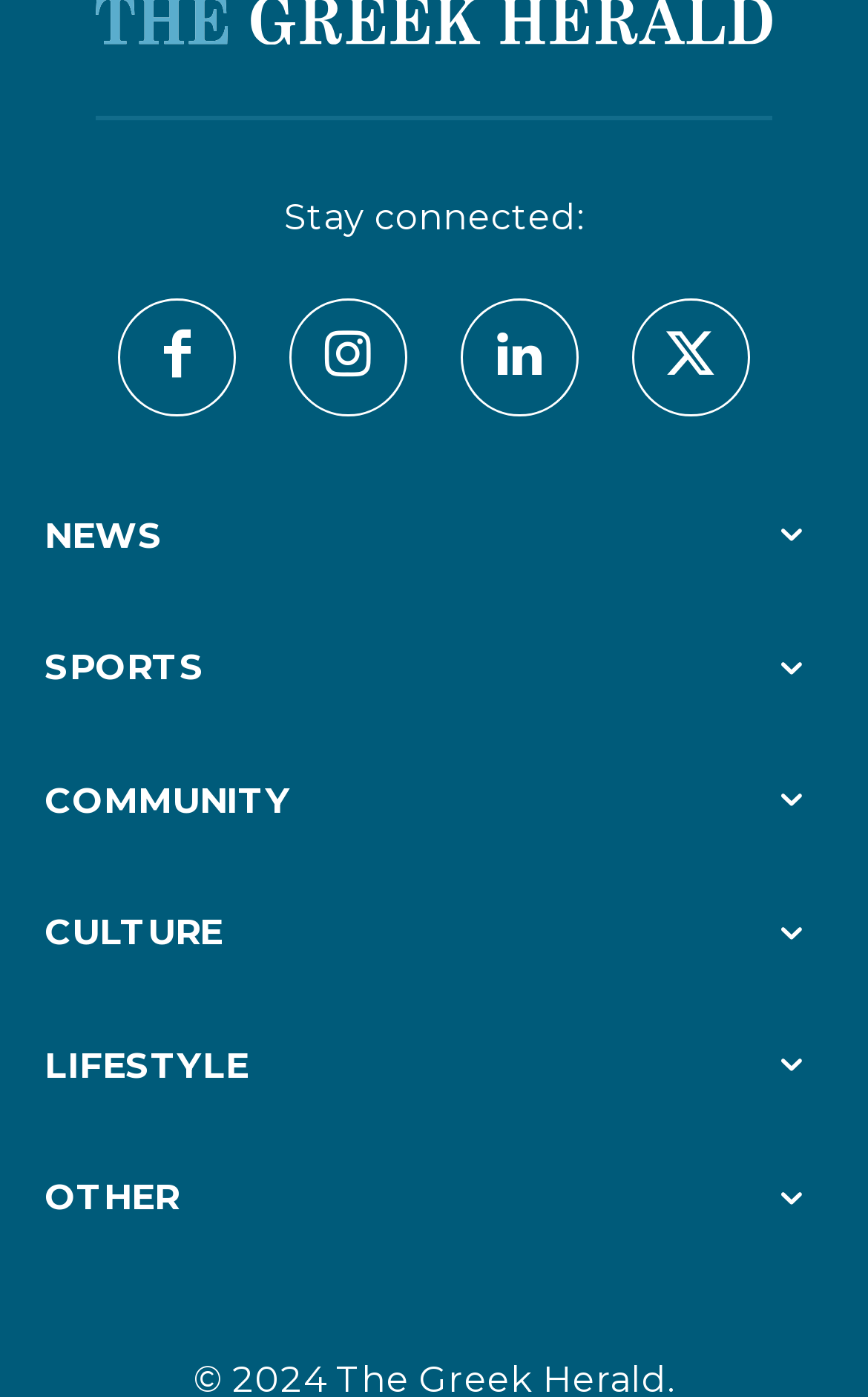Find the bounding box of the UI element described as: "Other". The bounding box coordinates should be given as four float values between 0 and 1, i.e., [left, top, right, bottom].

[0.051, 0.842, 0.949, 0.873]